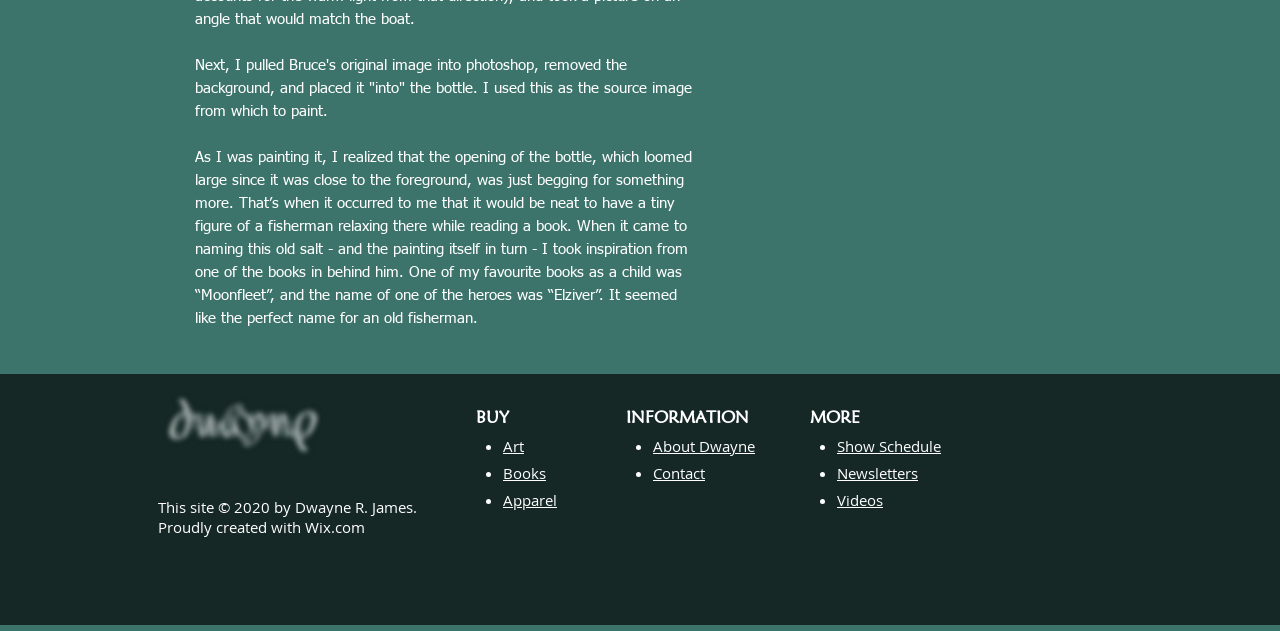What is the name of the author of this website?
Please give a detailed and elaborate answer to the question based on the image.

The answer can be found at the bottom of the webpage, where it says 'This site © 2020 by Dwayne R. James'.